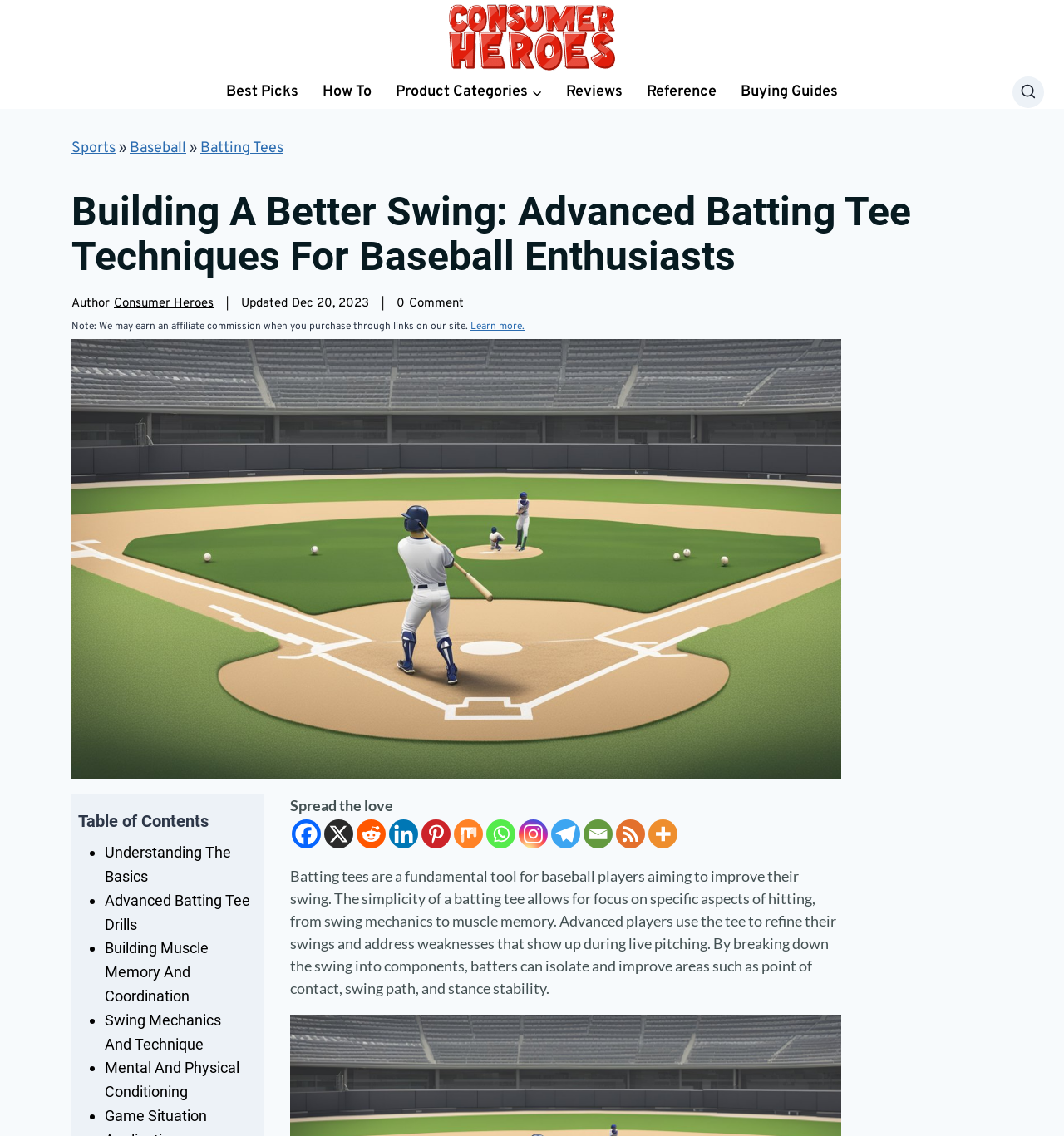Detail the various sections and features of the webpage.

This webpage is about advanced batting tee techniques for baseball enthusiasts. At the top left corner, there is a logo of "Consumerheroescom" with a link to the website. Next to the logo, there is a primary navigation menu with links to "Best Picks", "How To", "Product Categories", "Reviews", "Reference", and "Buying Guides". 

On the top right corner, there is a search button. Below the navigation menu, there is a breadcrumb trail with links to "Sports", "Baseball", and "Batting Tees". 

The main content of the webpage starts with a heading "Building A Better Swing: Advanced Batting Tee Techniques For Baseball Enthusiasts". Below the heading, there is information about the author and the date of update. 

There is a large image on the left side of the webpage, taking up most of the vertical space. To the right of the image, there is a list of links to different topics related to batting tees, including "Understanding The Basics", "Advanced Batting Tee Drills", "Building Muscle Memory And Coordination", "Swing Mechanics And Technique", and "Mental And Physical Conditioning". 

Below the list, there is a note about affiliate commission and a link to learn more. Further down, there is a section with social media links to share the content, including Facebook, Reddit, Linkedin, Pinterest, and more. 

Finally, there is a paragraph of text that explains the importance of batting tees for baseball players, describing how they can help improve swing mechanics, muscle memory, and stance stability.